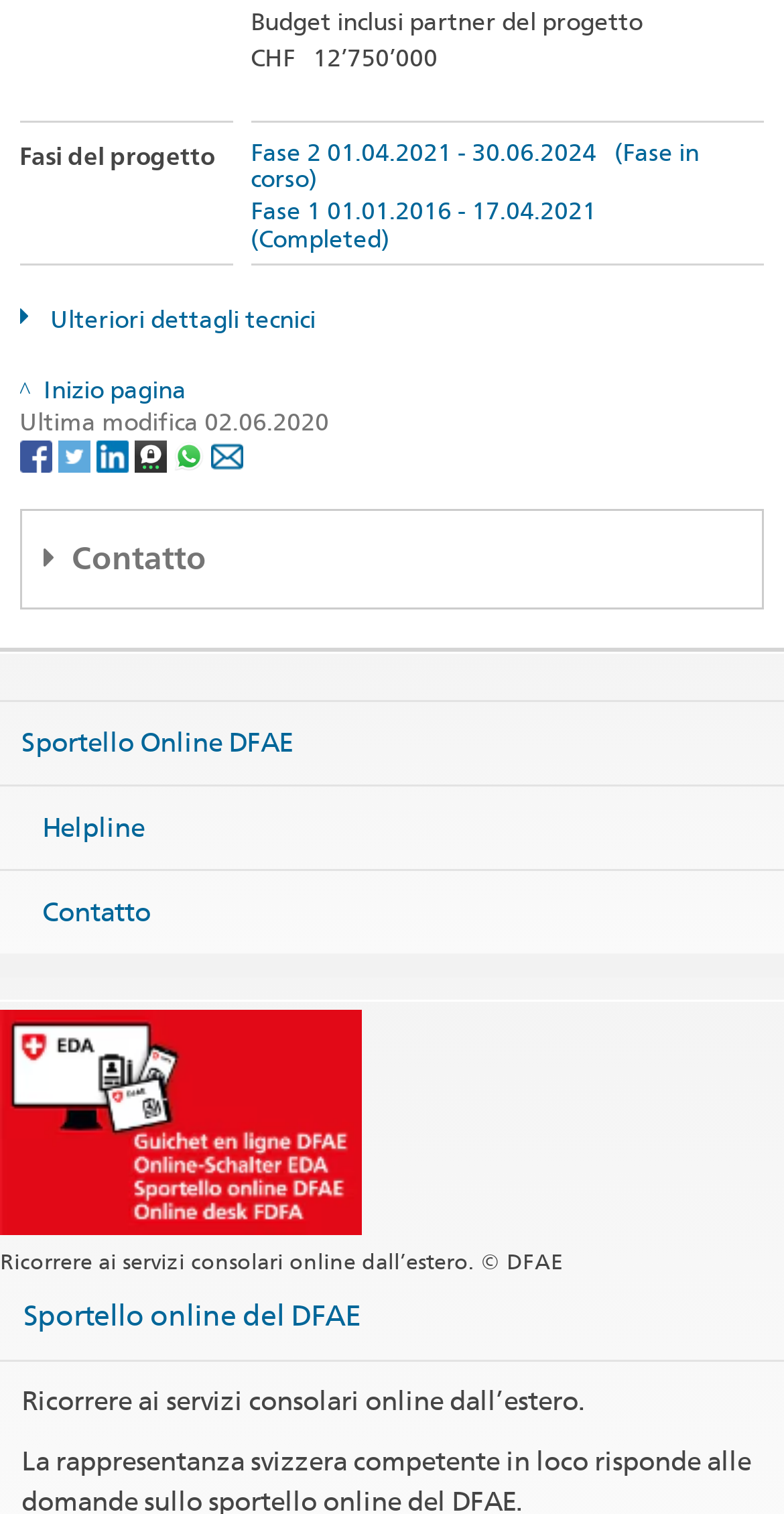Determine the bounding box coordinates for the clickable element required to fulfill the instruction: "Check 'Orari di apertura'". Provide the coordinates as four float numbers between 0 and 1, i.e., [left, top, right, bottom].

[0.076, 0.907, 0.359, 0.927]